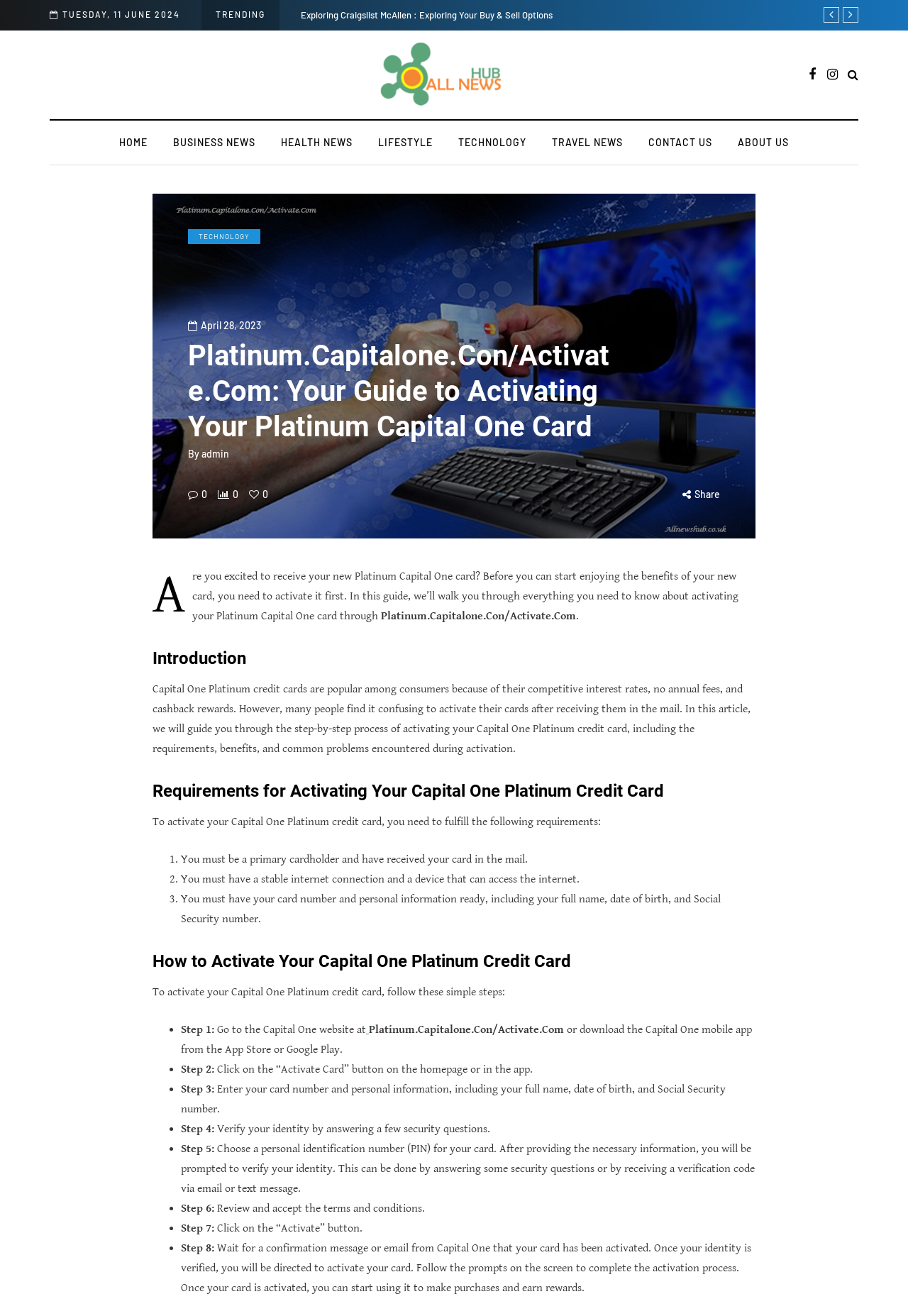Please identify the coordinates of the bounding box for the clickable region that will accomplish this instruction: "Click on the 'admin' link".

[0.222, 0.34, 0.252, 0.349]